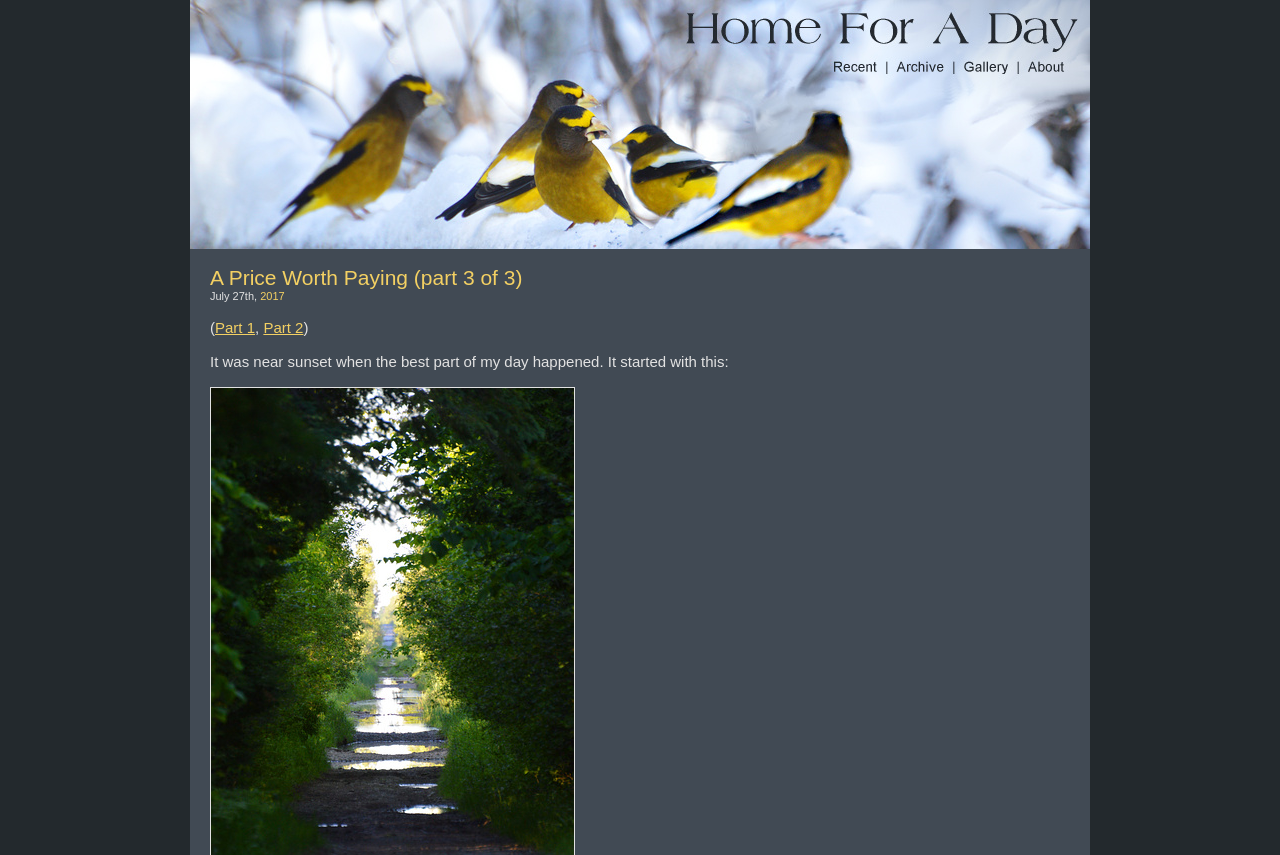What is the topic of the article?
Answer with a single word or phrase by referring to the visual content.

A personal experience